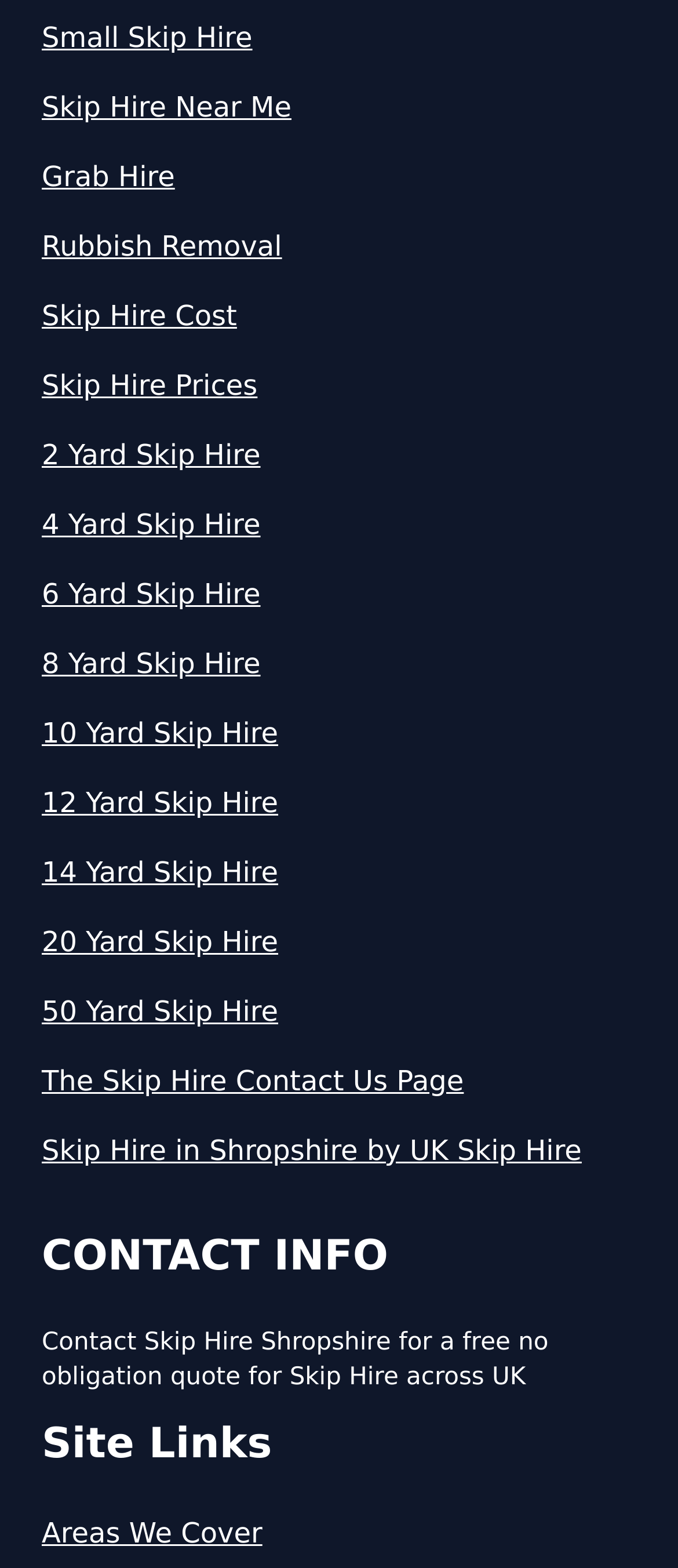Please respond to the question with a concise word or phrase:
What is the purpose of the 'Areas We Cover' link?

To show service areas